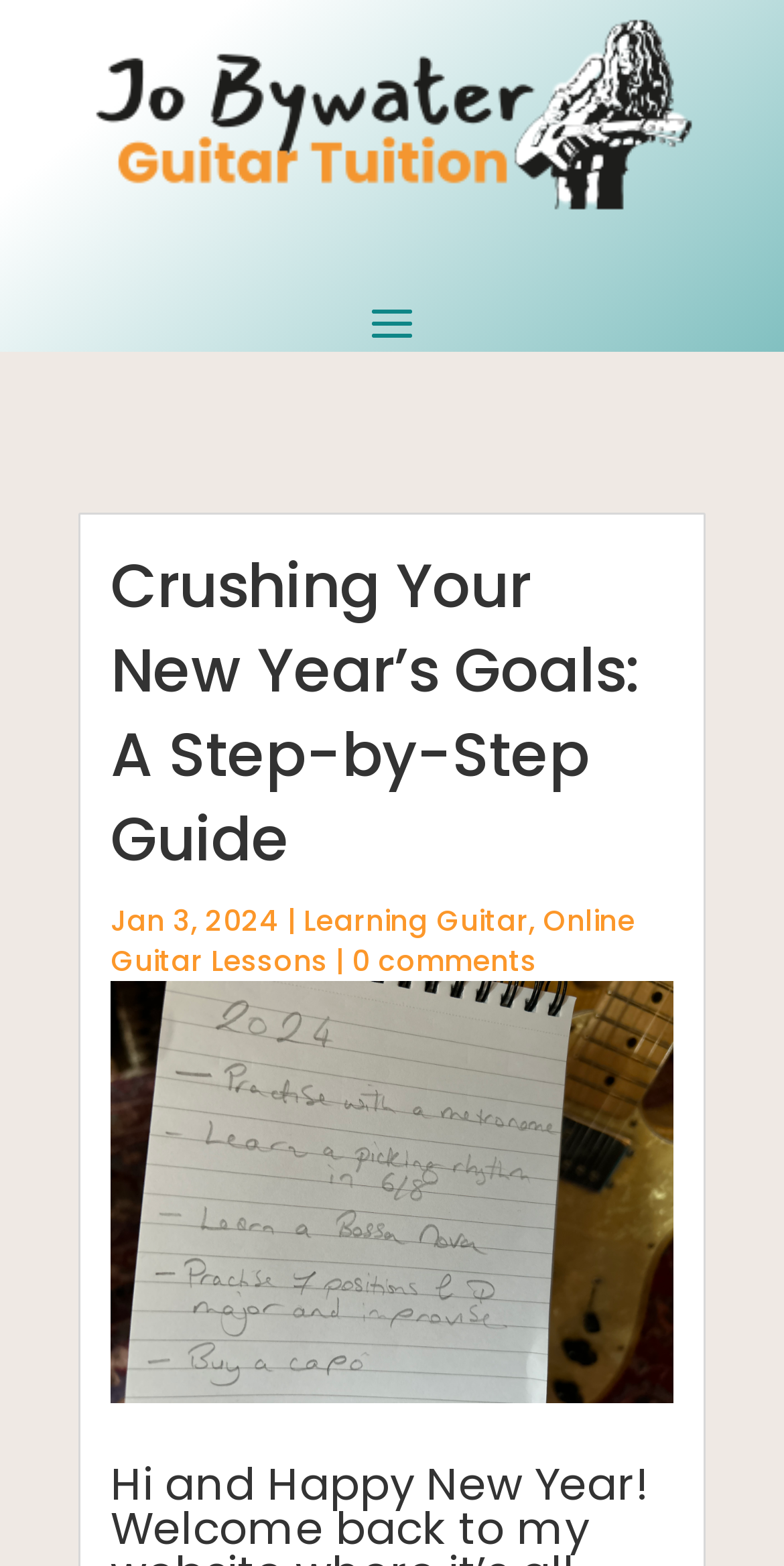Please provide a comprehensive answer to the question below using the information from the image: How many comments are there on the article?

I found the number of comments by looking at the link element that contains the text '0 comments'. This suggests that there are no comments on the article.